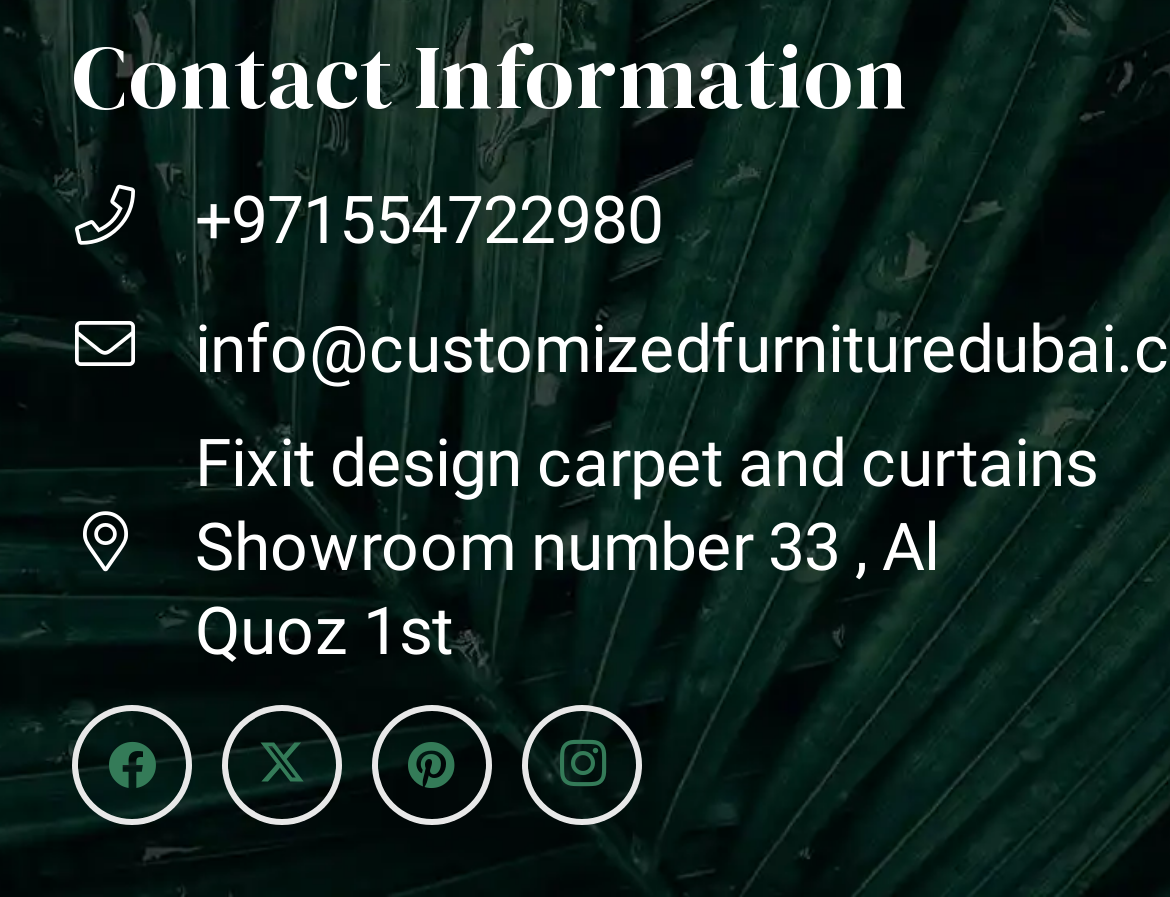What is the email address?
Using the visual information, answer the question in a single word or phrase.

info@customizedfurnituredubai.com